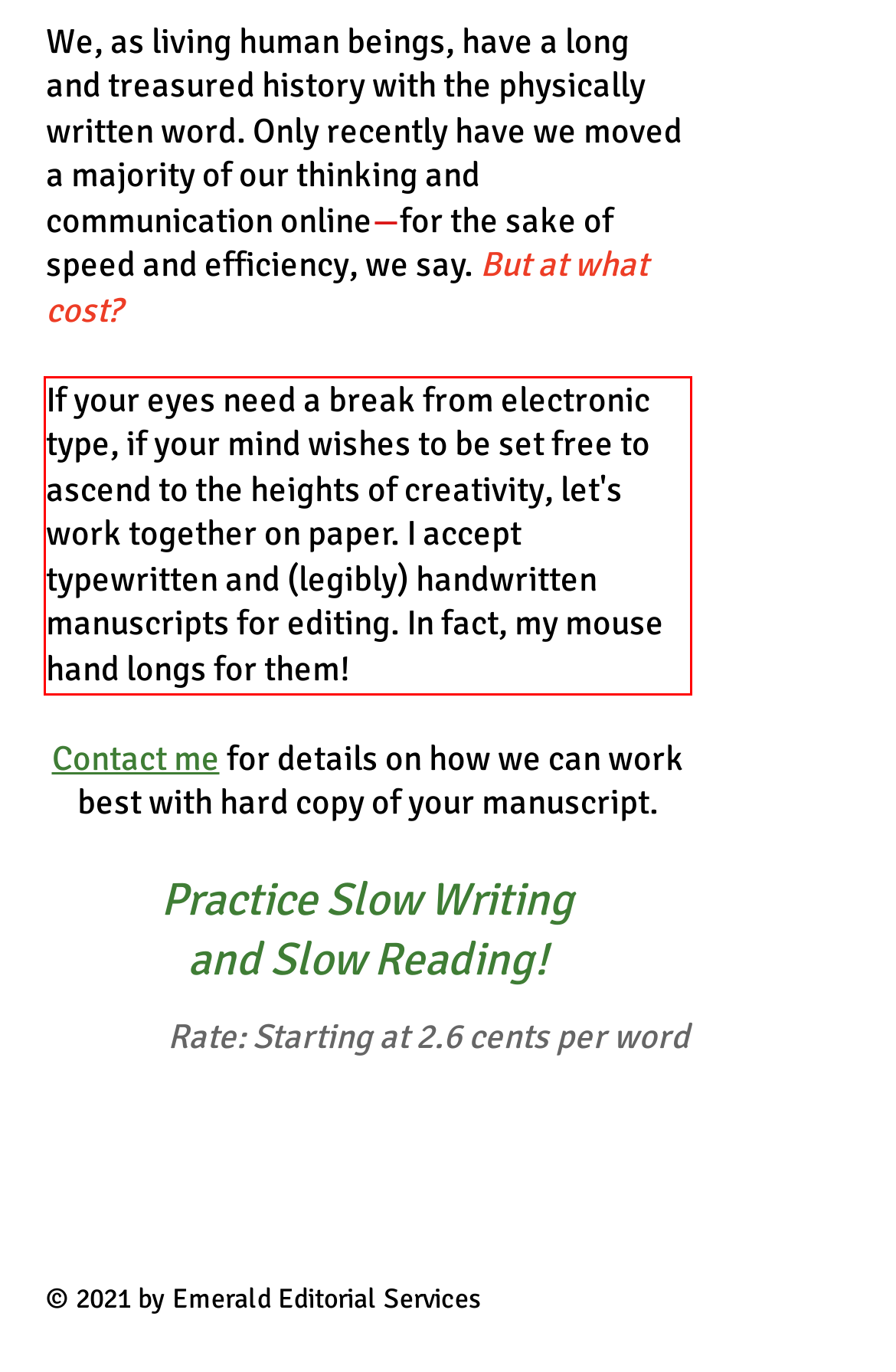You are provided with a screenshot of a webpage that includes a UI element enclosed in a red rectangle. Extract the text content inside this red rectangle.

If your eyes need a break from electronic type, if your mind wishes to be set free to ascend to the heights of creativity, let's work together on paper. I accept typewritten and (legibly) handwritten manuscripts for editing. In fact, my mouse hand longs for them!